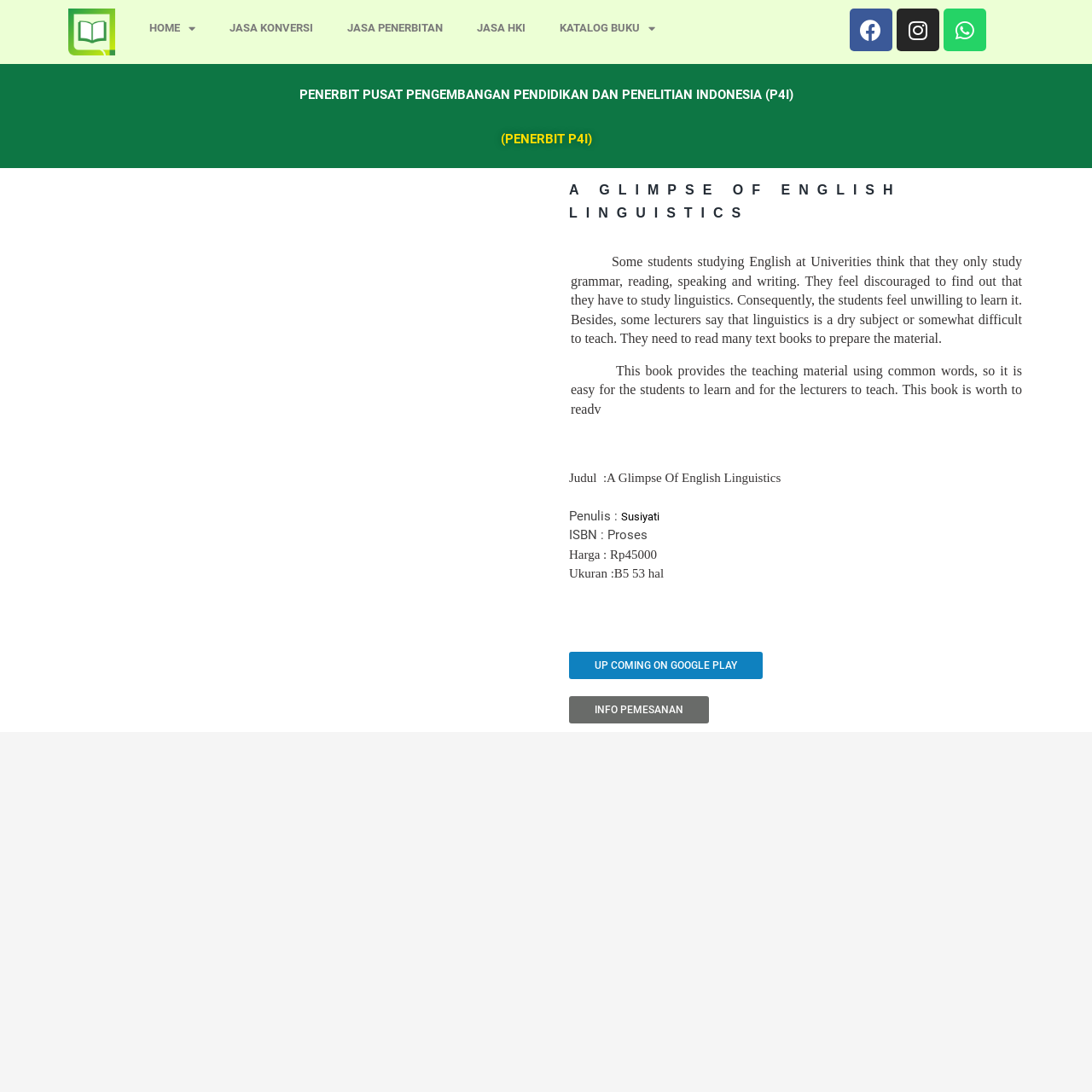Identify the bounding box coordinates necessary to click and complete the given instruction: "Click on UP COMING ON GOOGLE PLAY".

[0.521, 0.597, 0.698, 0.622]